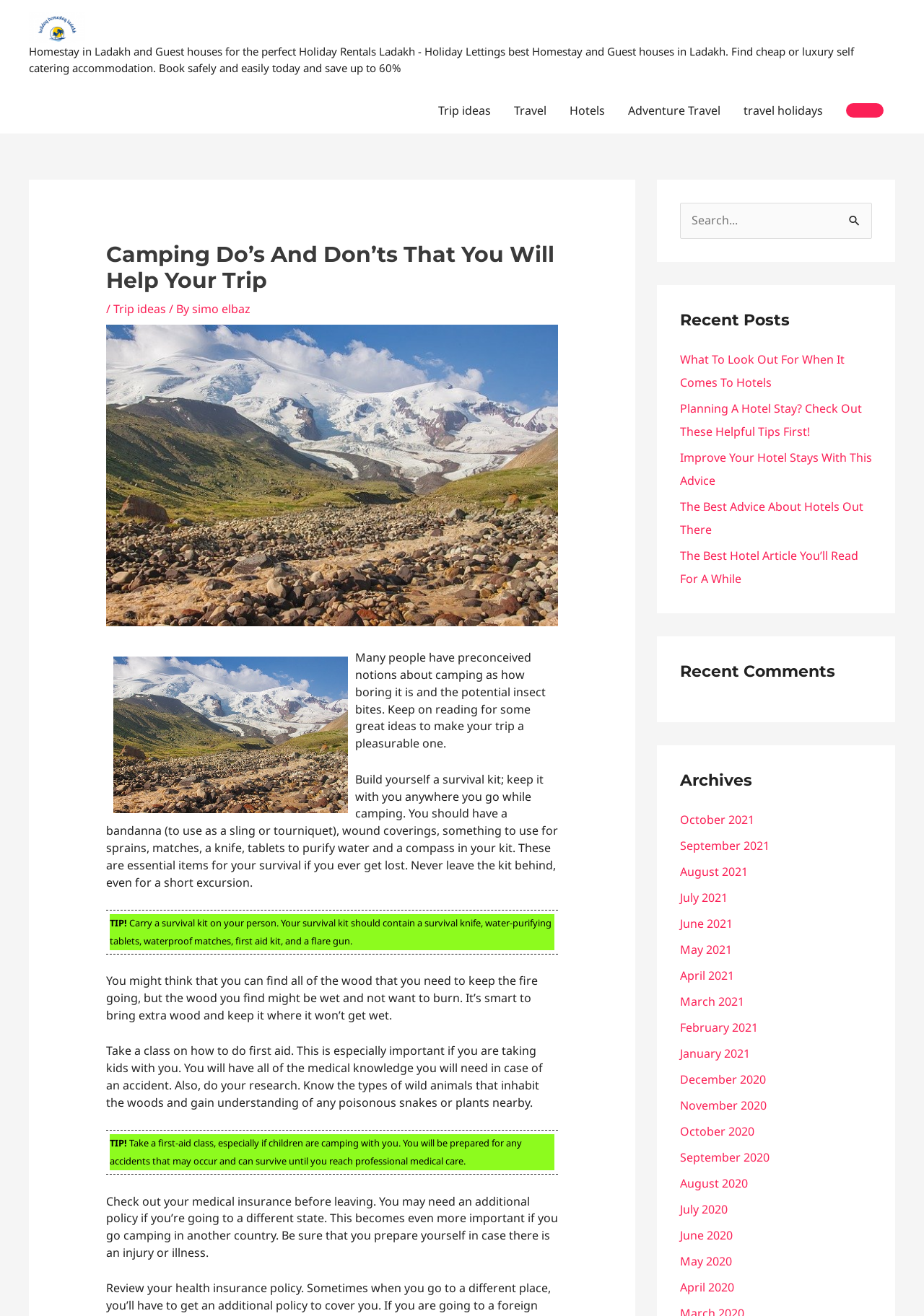Respond with a single word or phrase to the following question: What is the main topic of this webpage?

Camping